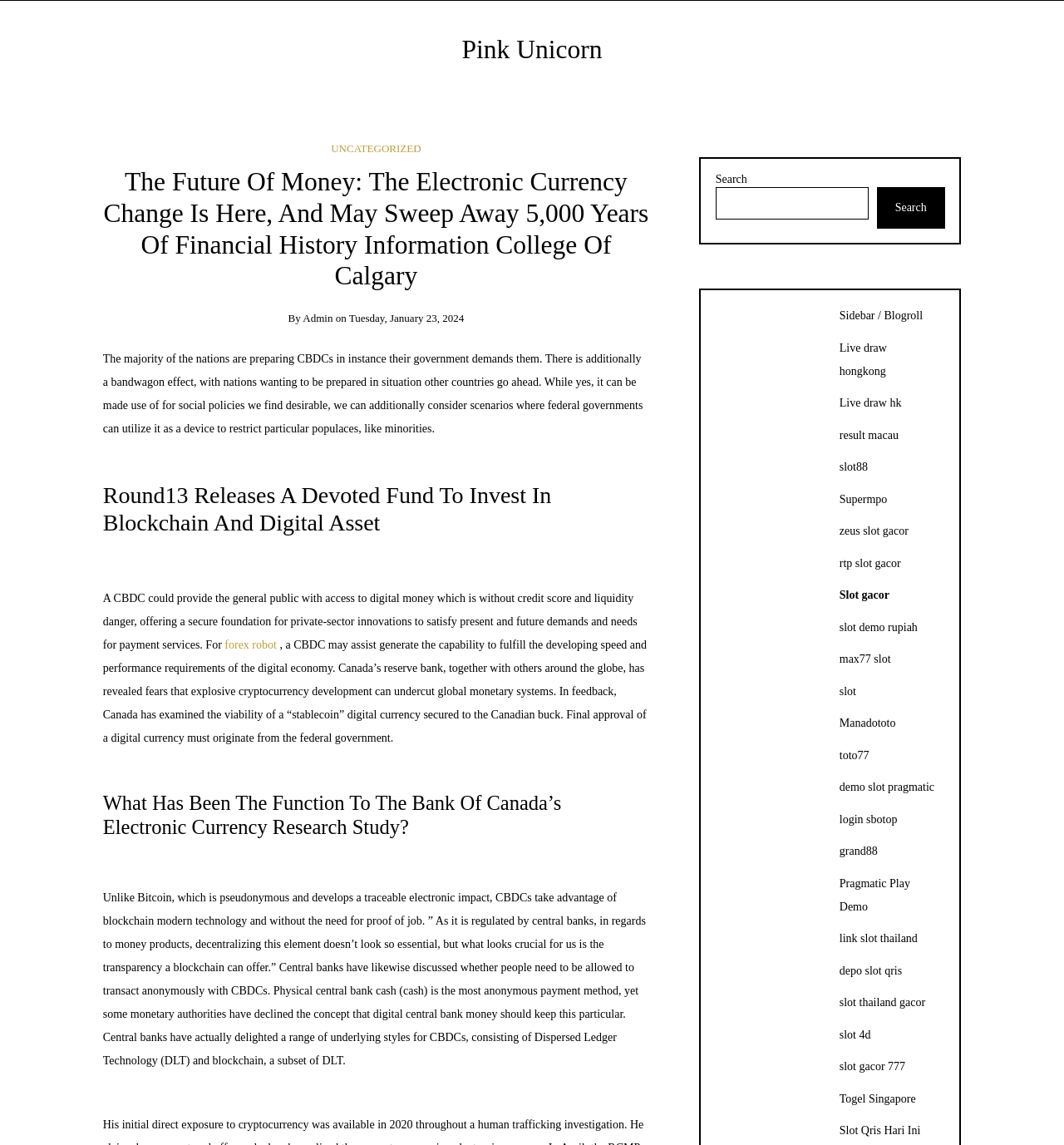Please find the bounding box coordinates for the clickable element needed to perform this instruction: "Go to the 'INVESTMENT' page".

None